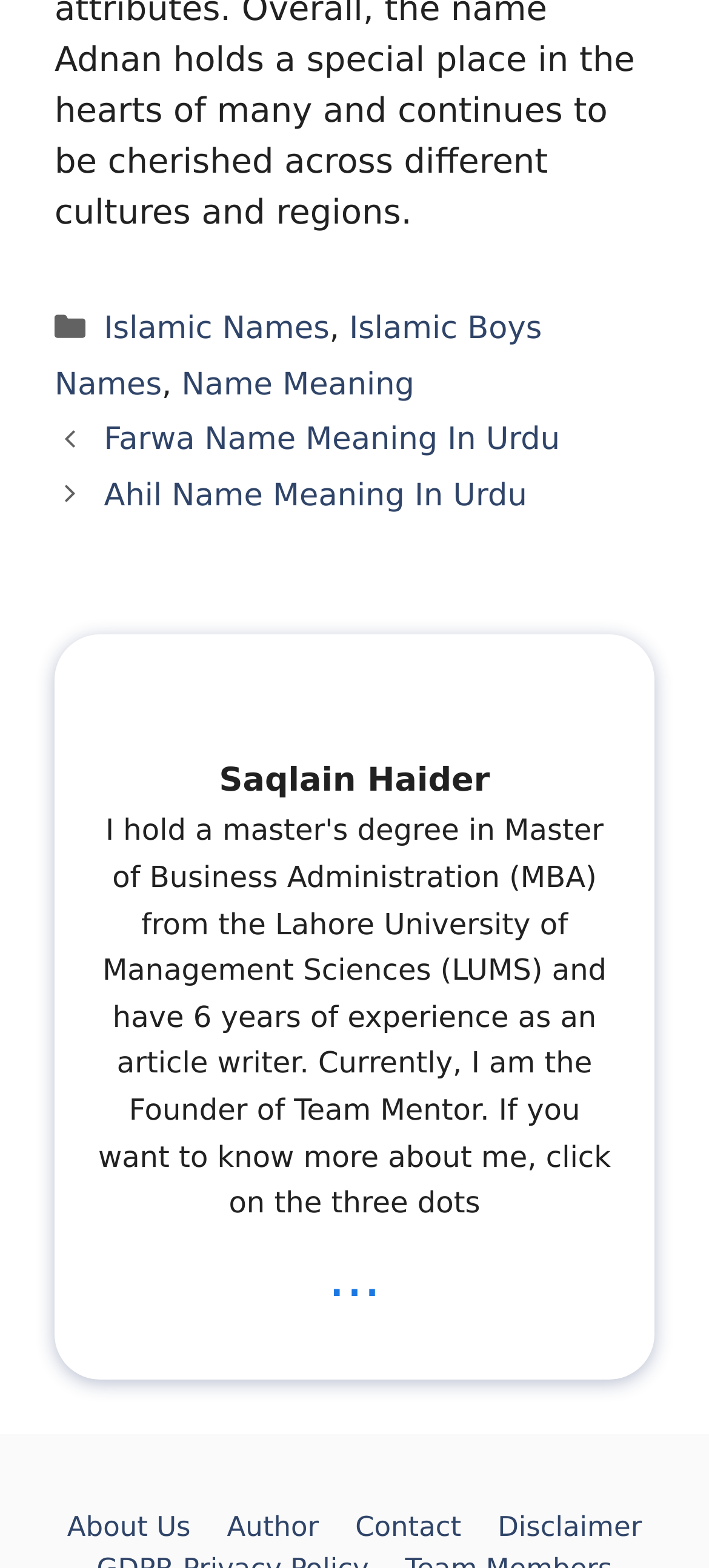Please provide the bounding box coordinates for the element that needs to be clicked to perform the instruction: "view Islamic Names". The coordinates must consist of four float numbers between 0 and 1, formatted as [left, top, right, bottom].

[0.147, 0.199, 0.465, 0.222]